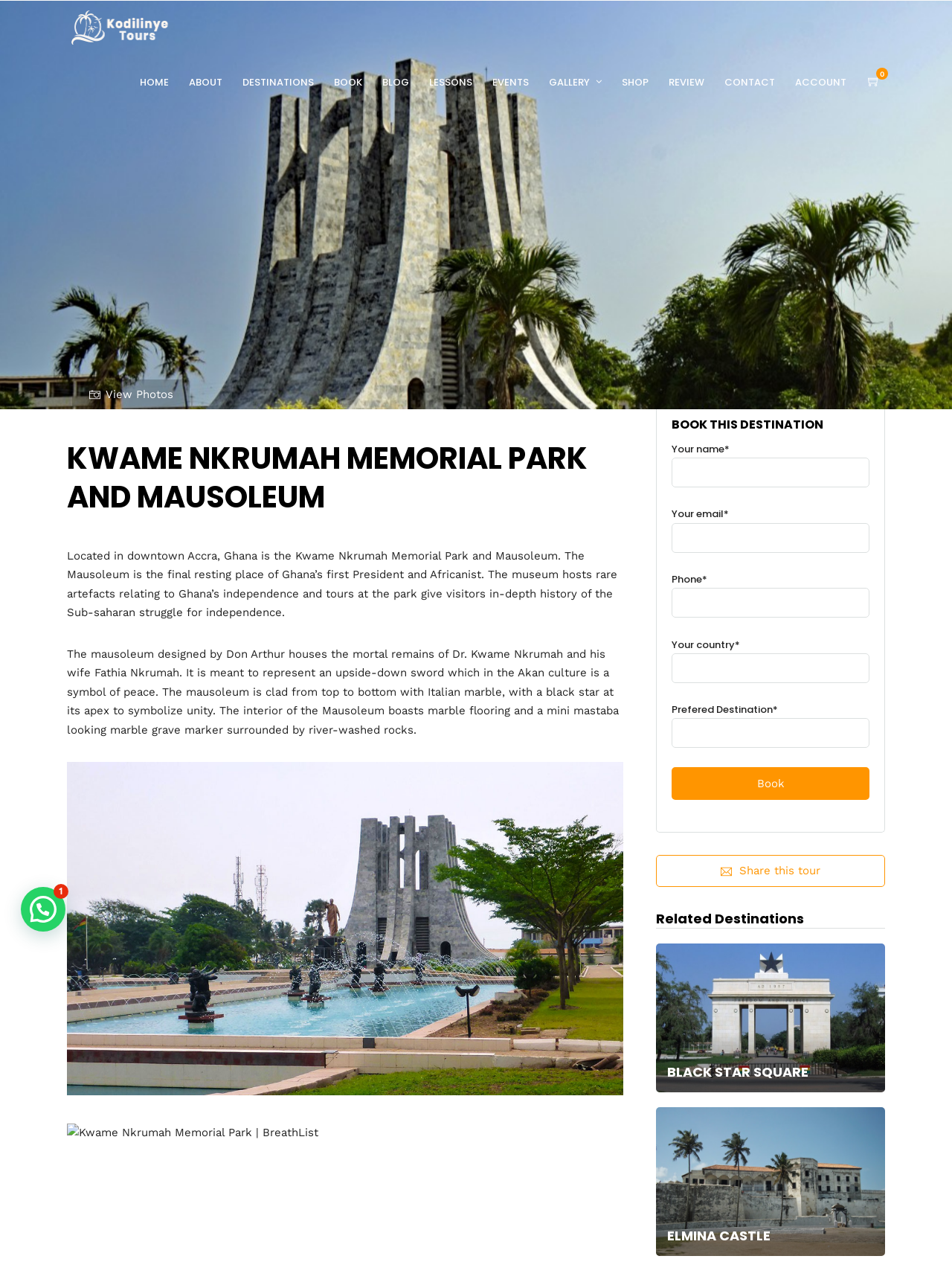Please specify the coordinates of the bounding box for the element that should be clicked to carry out this instruction: "Book this destination". The coordinates must be four float numbers between 0 and 1, formatted as [left, top, right, bottom].

[0.706, 0.596, 0.913, 0.621]